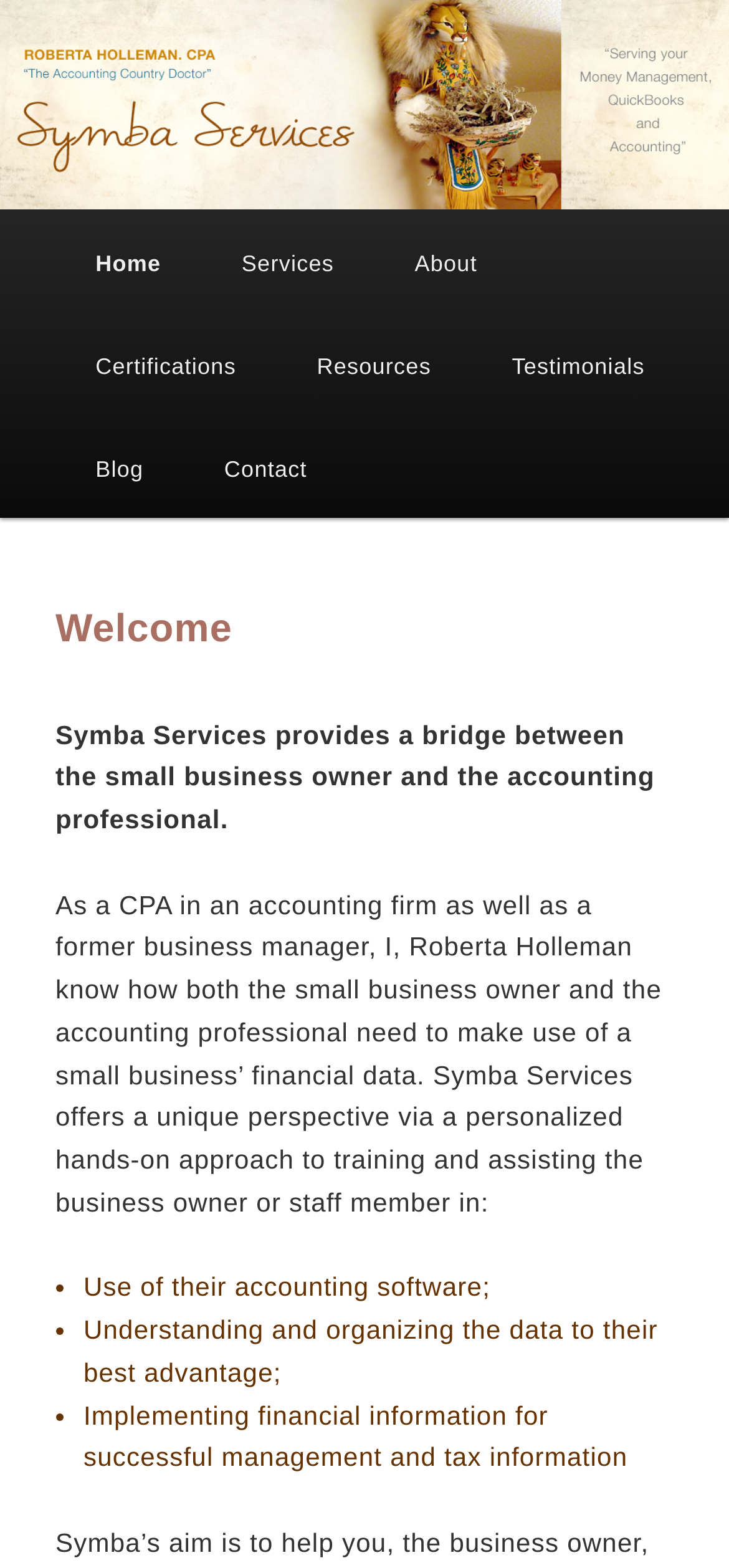Explain the contents of the webpage comprehensively.

The webpage is about Symba Services, an accounting firm that provides a bridge between small business owners and accounting professionals. At the top of the page, there is a heading that reads "Symba Services" and another heading that reads "The Accounting County Doctor". Below these headings, there is a main menu with links to different sections of the website, including "Home", "Services", "About", "Certifications", "Resources", "Testimonials", "Blog", and "Contact".

On the left side of the page, there is a header section with a heading that reads "Welcome". Below this header, there is a paragraph of text that describes the services offered by Symba Services, including providing a personalized hands-on approach to training and assisting business owners or staff members in using their accounting software, understanding and organizing data, and implementing financial information for successful management and tax information.

The text is organized into bullet points, with each point preceded by a bullet marker. The bullet points are indented and aligned with the left margin of the text. The text is written in a formal and professional tone, suggesting that the website is targeted towards business owners and professionals.

There are no images on the page, and the layout is simple and easy to navigate. The use of headings and bullet points makes it easy to scan and read the content. Overall, the webpage appears to be a professional and informative website that provides information about Symba Services and its accounting services.